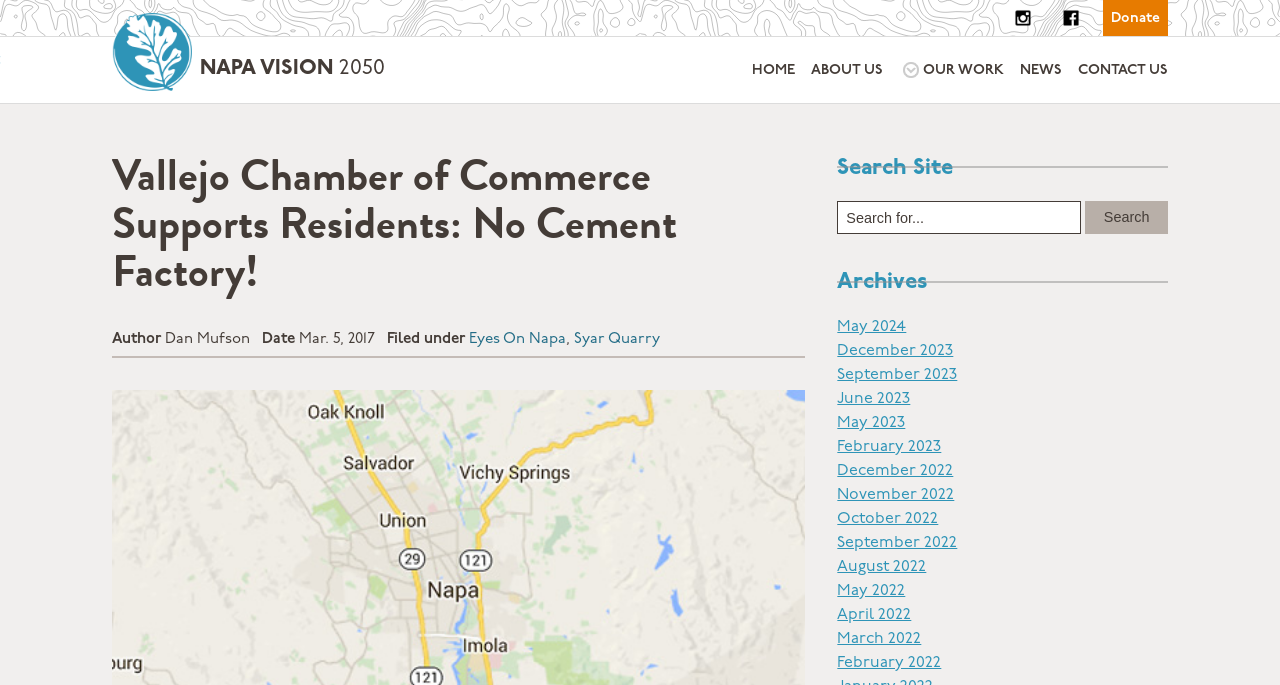Analyze the image and provide a detailed answer to the question: Who is the author of the current post?

The author's name can be found in the description list below the main heading, where it says 'Author: Dan Mufson'.